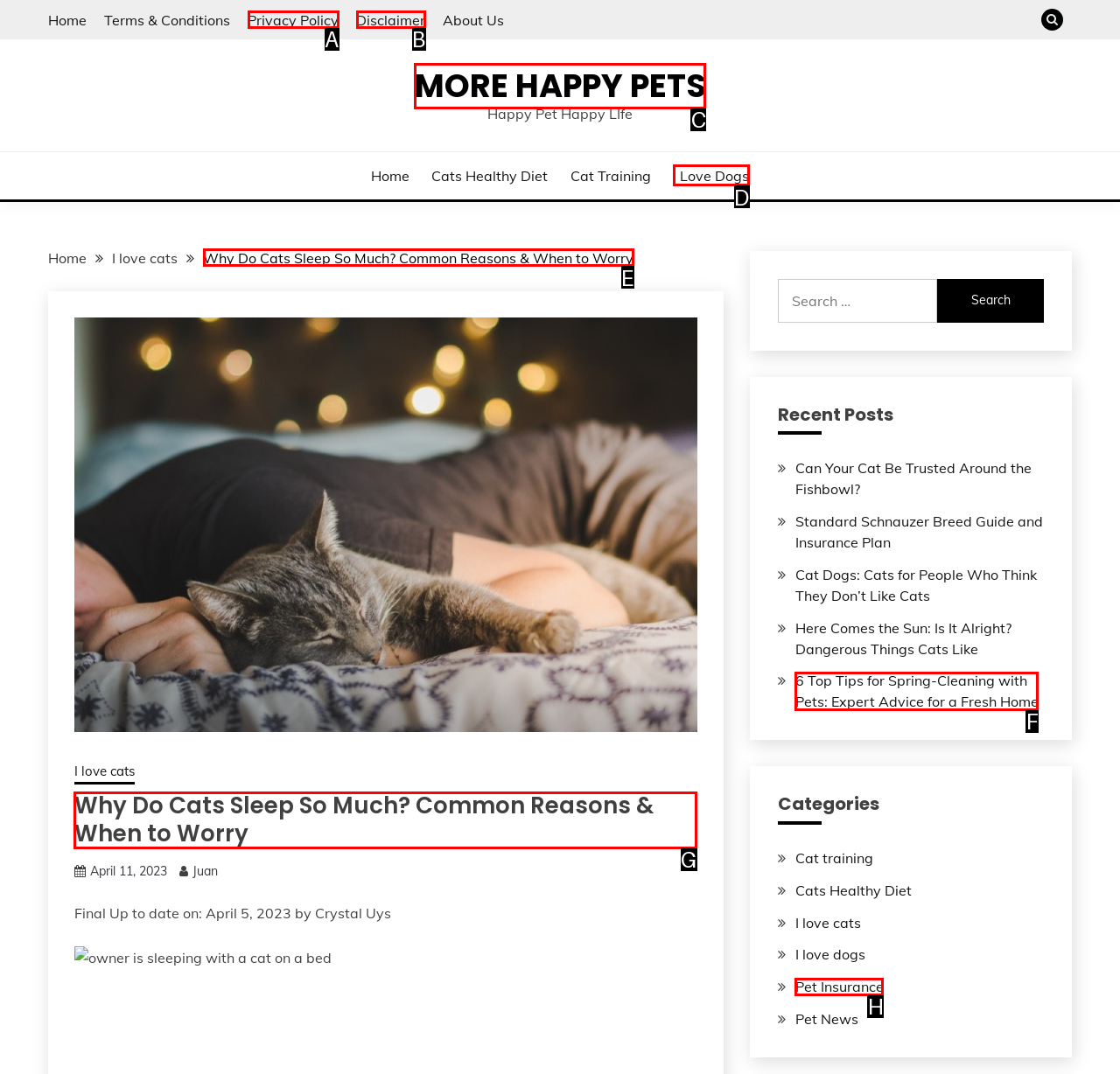Given the task: read article about why do cats sleep so much, tell me which HTML element to click on.
Answer with the letter of the correct option from the given choices.

G